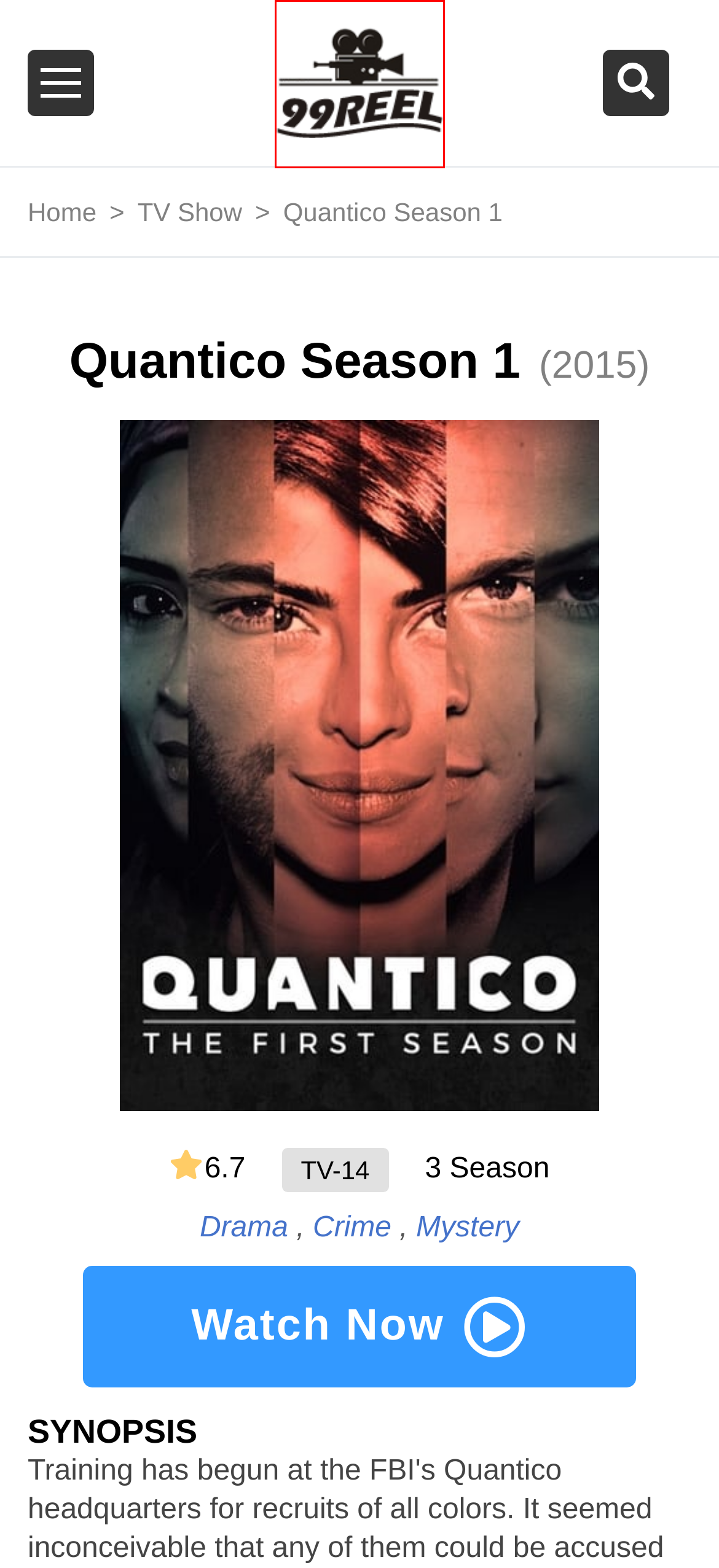Given a screenshot of a webpage with a red bounding box around an element, choose the most appropriate webpage description for the new page displayed after clicking the element within the bounding box. Here are the candidates:
A. 9 Sexiest Movies on Amazon prime - 99reel.com
B. The Real World Season 3:Where To Watch Streaming Online | 99reel
C. 99reel.com: Find Where to Watch Hottest Movies and TV Series Online
D. Where to watch Young Sheldon Season 6 Online: is it Streaming on HBO Max? - 99reel.com
E. Sling Blade: Where To Watch and Stream Full Movies Online
F. Watch TV Shows Streaming Online  | 99reel
G. The Real World Season 28:Where To Watch Streaming Online | 99reel
H. Sitemap - Home | 99Reel

C